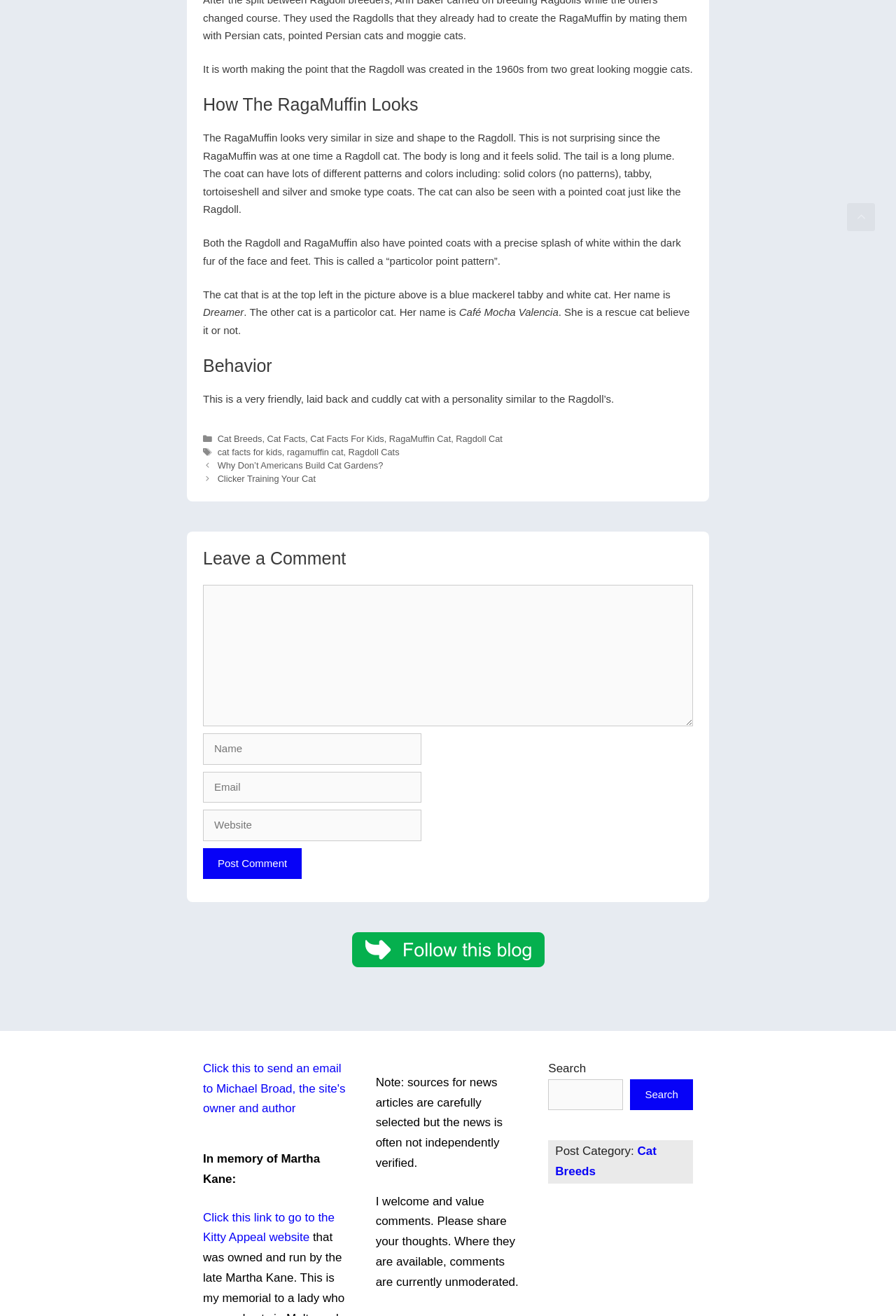Please predict the bounding box coordinates (top-left x, top-left y, bottom-right x, bottom-right y) for the UI element in the screenshot that fits the description: Search

[0.703, 0.79, 0.773, 0.813]